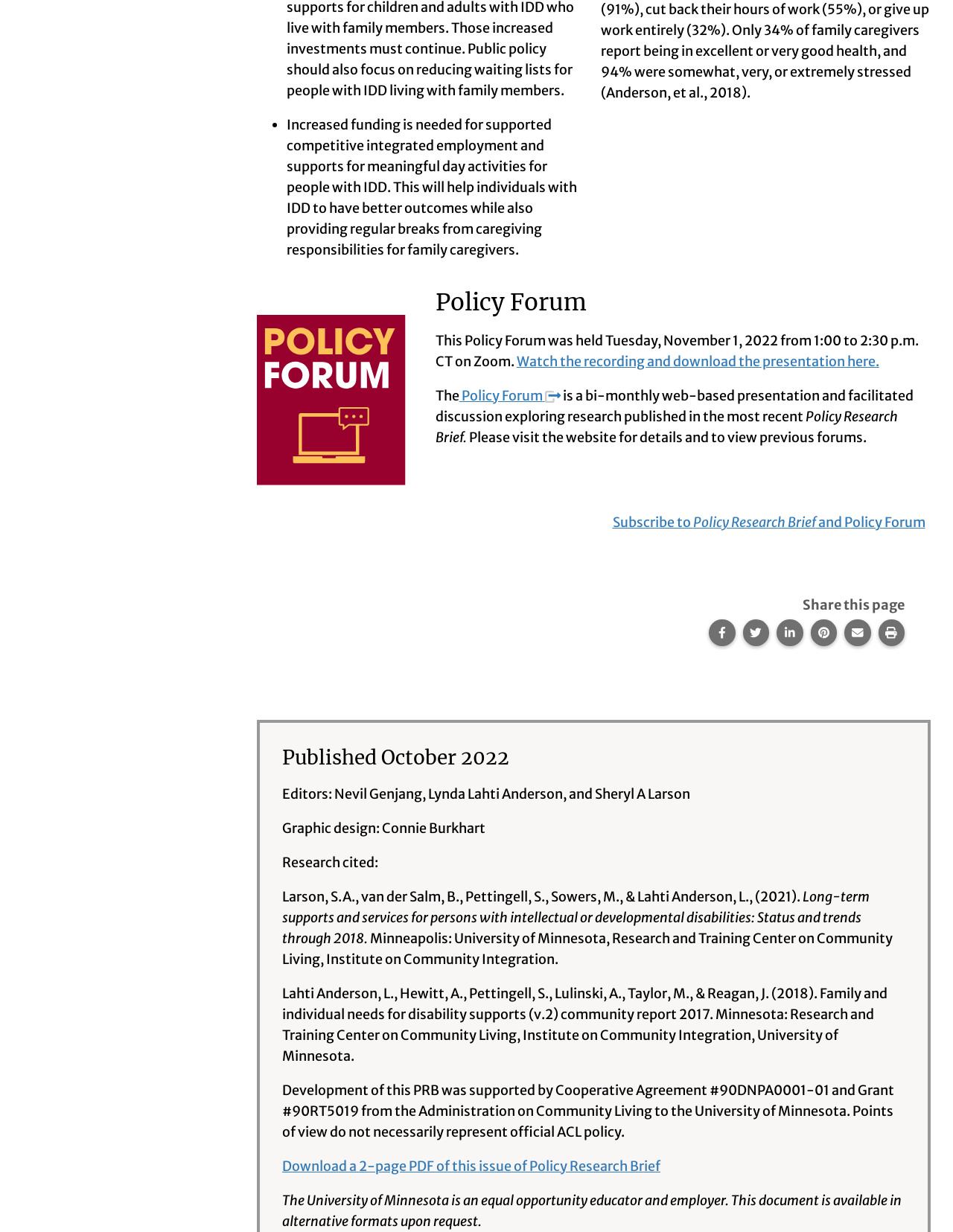Answer the following query with a single word or phrase:
What is the format of the downloadable document?

2-page PDF